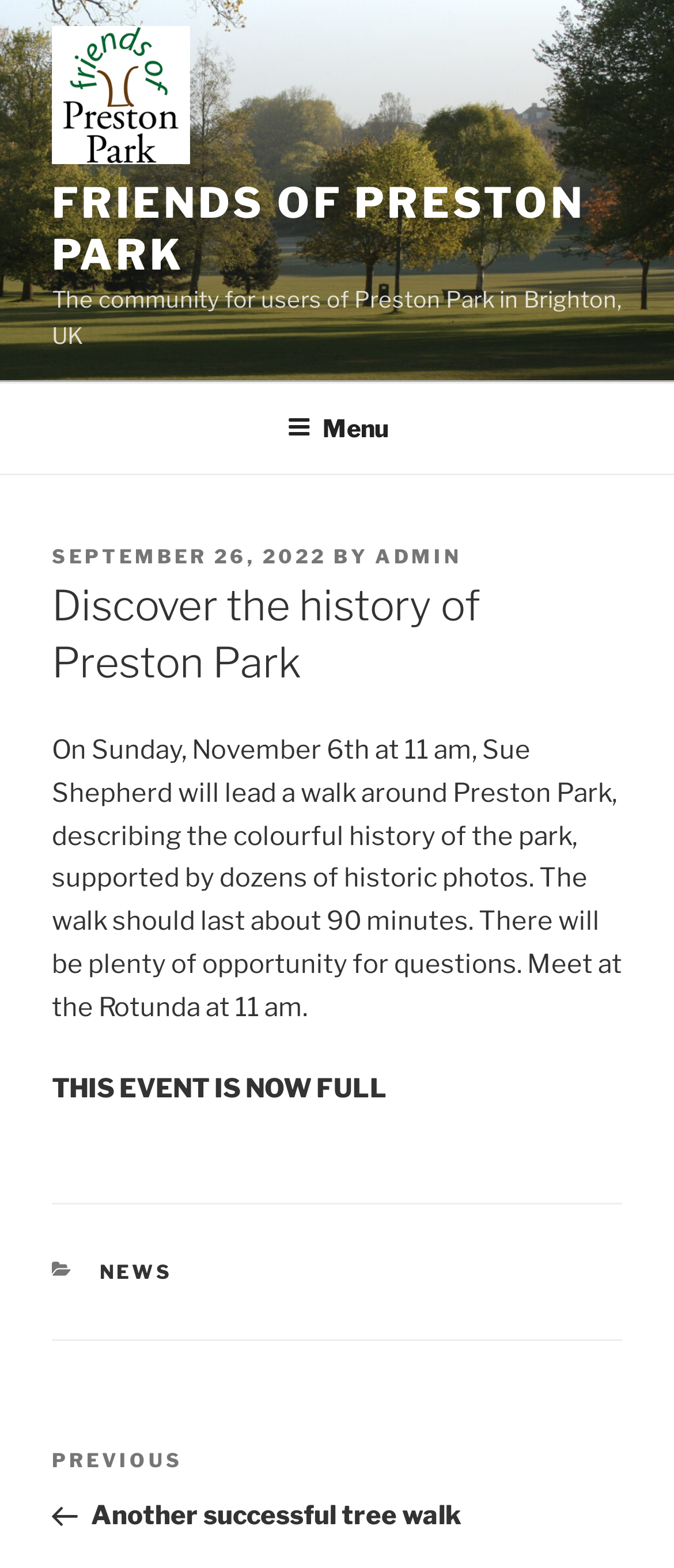Respond to the following question using a concise word or phrase: 
Who is leading the walk around Preston Park?

Sue Shepherd